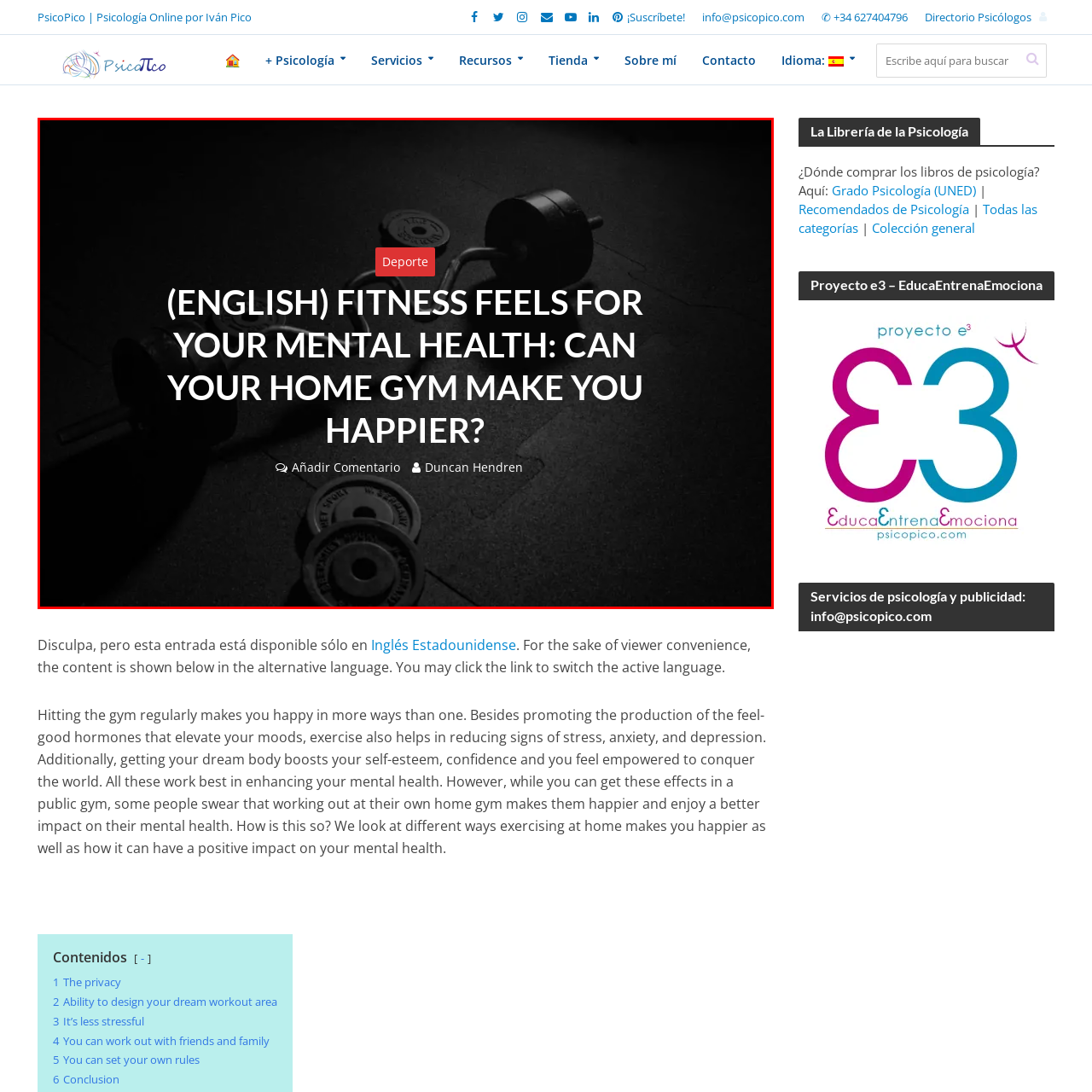Generate an in-depth caption for the image segment highlighted with a red box.

The image features a dark and atmospheric backdrop showcasing a gym environment, prominently displaying weights and exercise equipment. Overlaid on this striking setting is the title of an article: "(ENGLISH) FITNESS FEELS FOR YOUR MENTAL HEALTH: CAN YOUR HOME GYM MAKE YOU HAPPIER?" This engaging header draws attention to the subject of how exercising at home contributes positively to mental well-being. Below the title, additional information includes the author, Duncan Hendren, and a prompt for readers to add comments, creating an interactive space for sharing thoughts. The overall design conveys a sense of strength and focus, reflecting the theme of fitness and its impact on mental health.